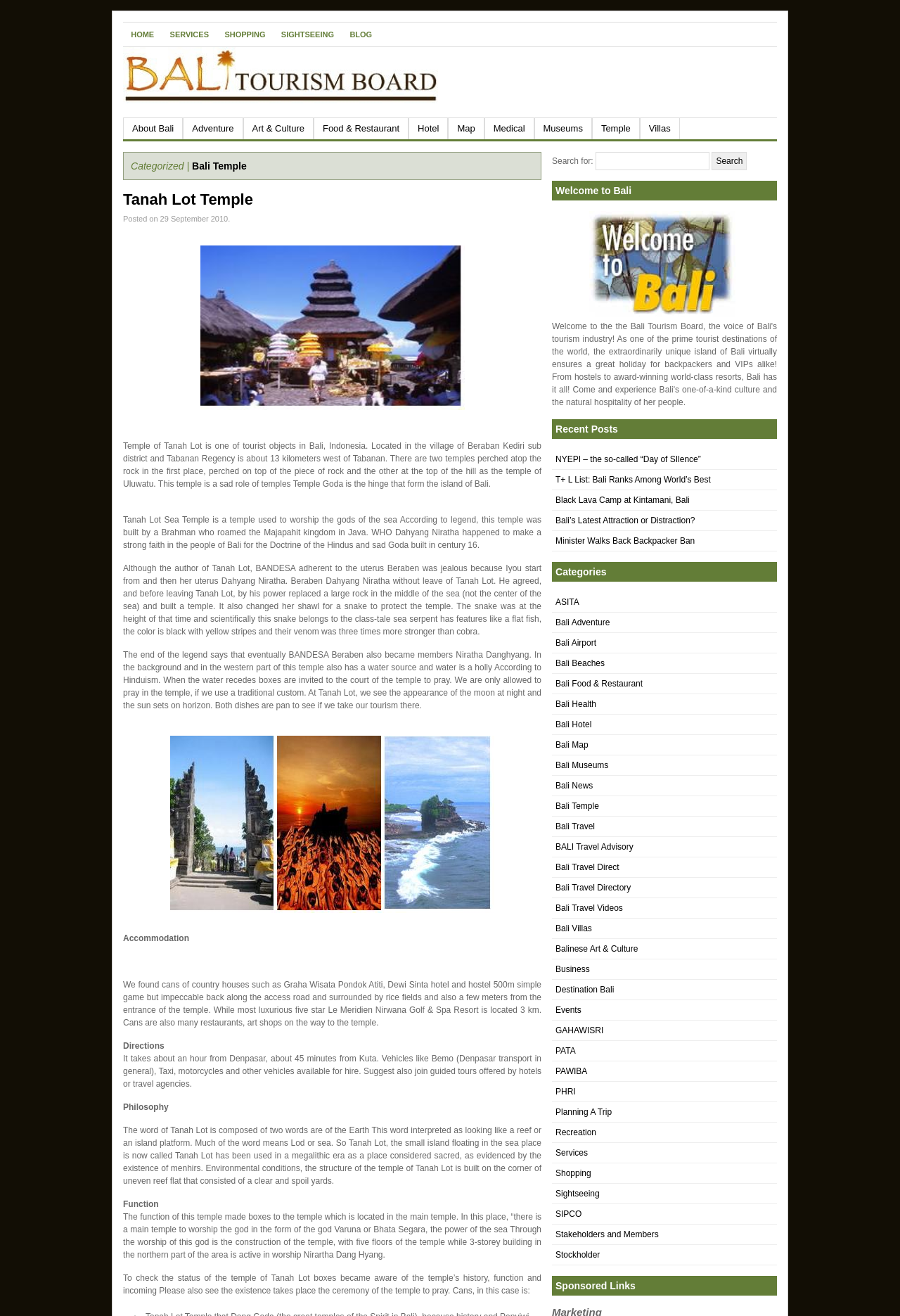Locate the bounding box of the UI element described in the following text: "Bali’s Latest Attraction or Distraction?".

[0.617, 0.392, 0.772, 0.399]